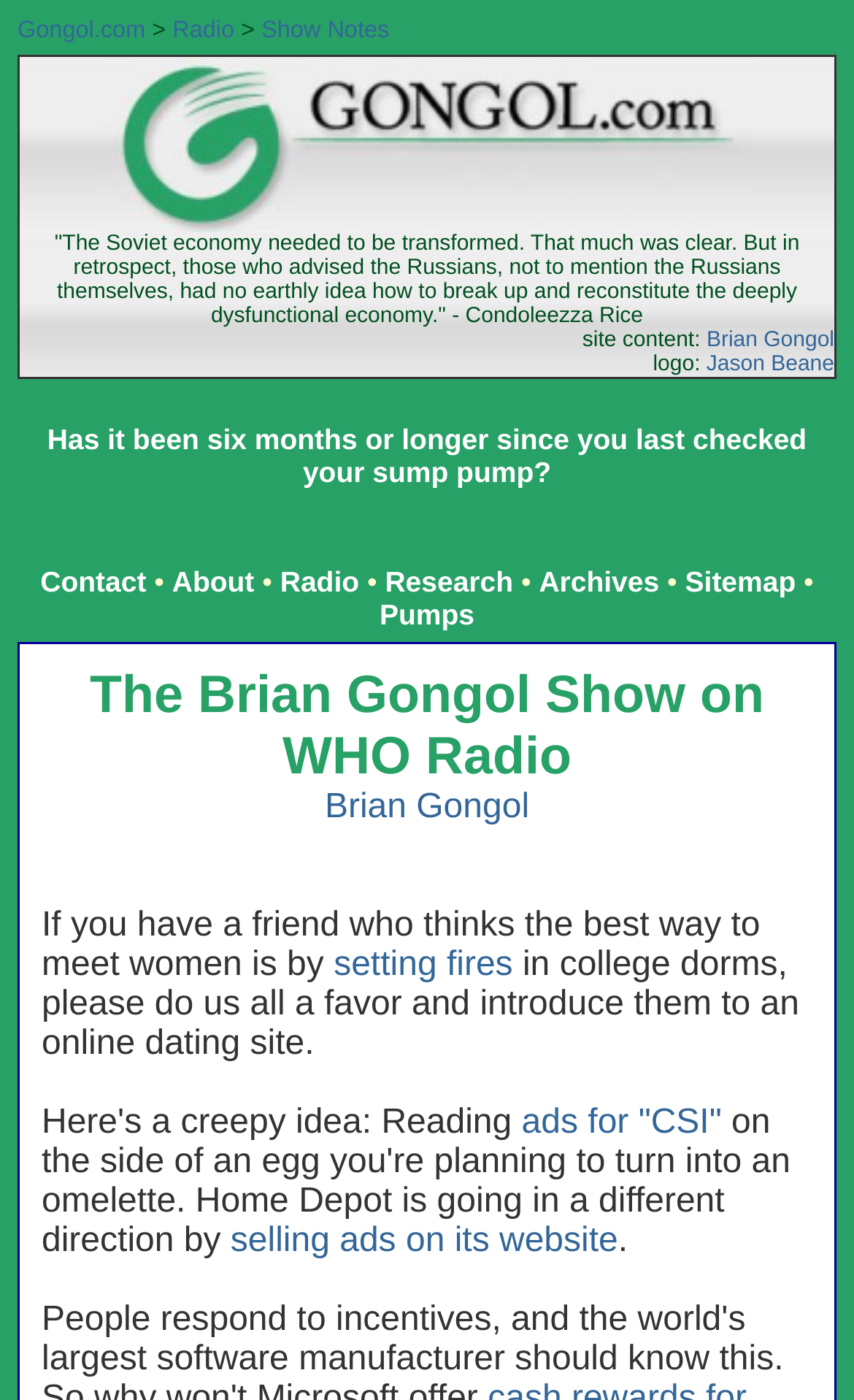What is the name of the radio show?
Using the image, answer in one word or phrase.

The Brian Gongol Show